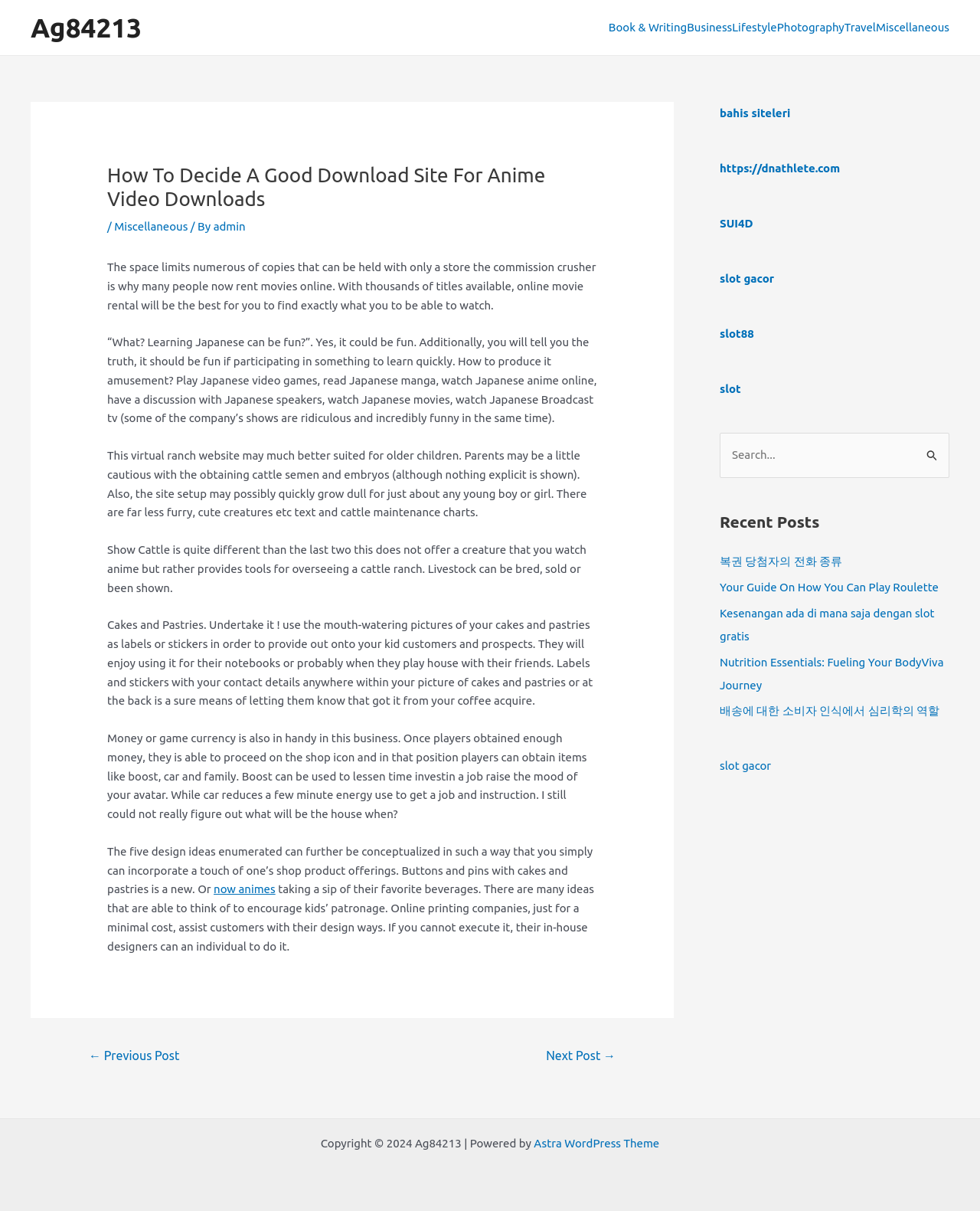Please locate the bounding box coordinates of the element that should be clicked to complete the given instruction: "Click the 'slot gacor' link".

[0.734, 0.627, 0.787, 0.638]